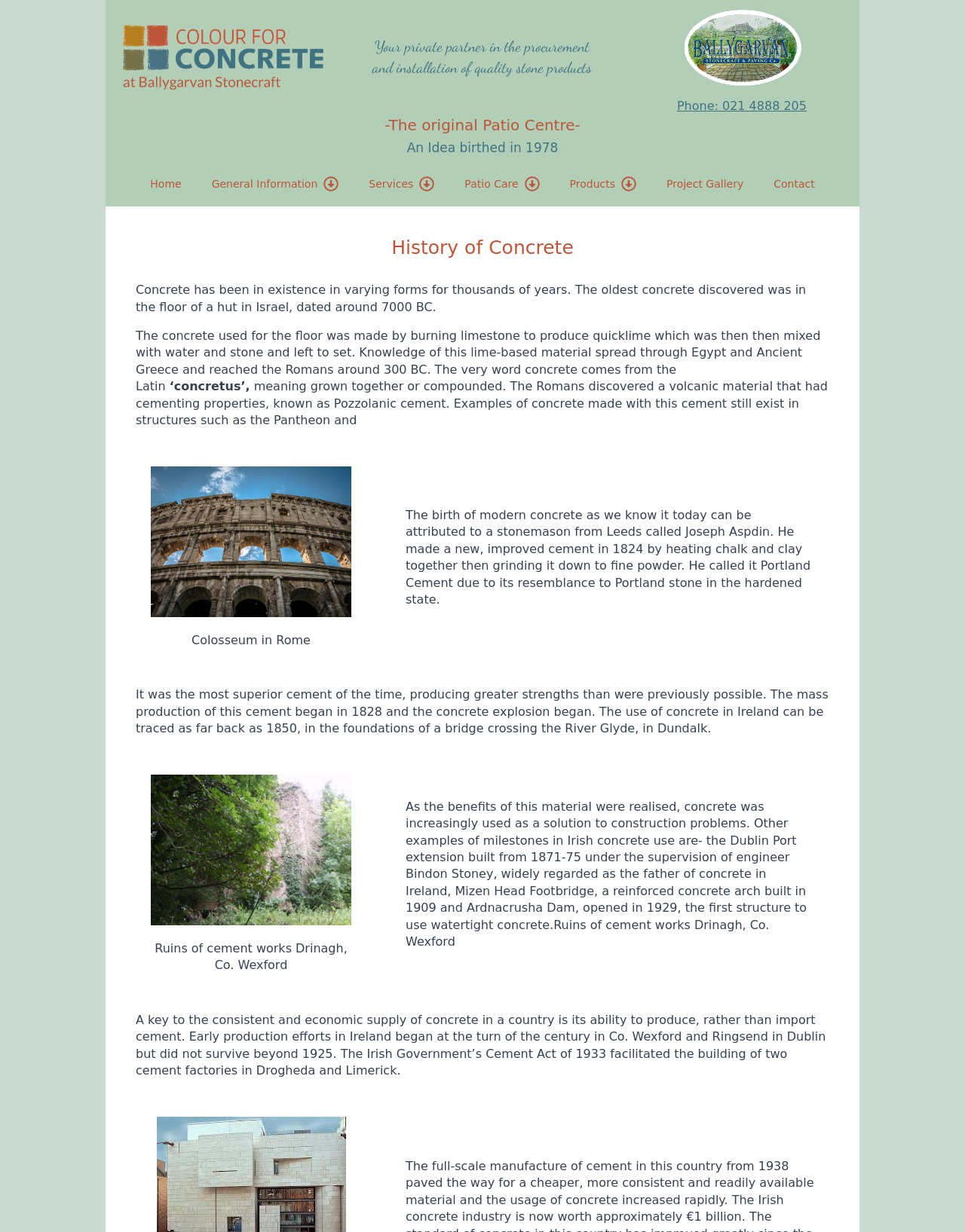Pinpoint the bounding box coordinates of the element that must be clicked to accomplish the following instruction: "Click the 'Home' link". The coordinates should be in the format of four float numbers between 0 and 1, i.e., [left, top, right, bottom].

[0.14, 0.133, 0.204, 0.166]